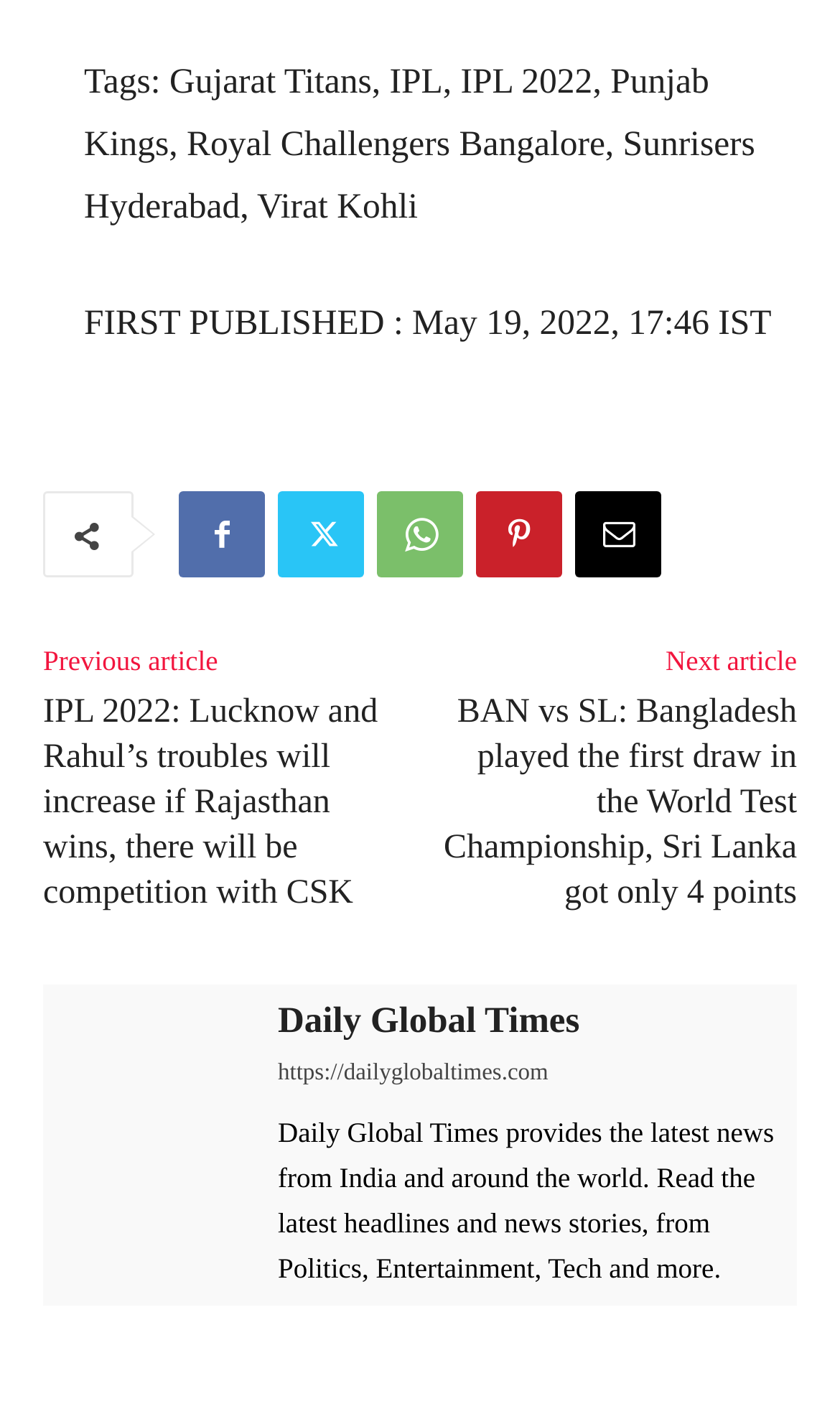What is the name of the cricket team mentioned?
Carefully analyze the image and provide a thorough answer to the question.

The webpage mentions 'Tags: Gujarat Titans' at the top, indicating that the webpage is related to the Gujarat Titans cricket team.